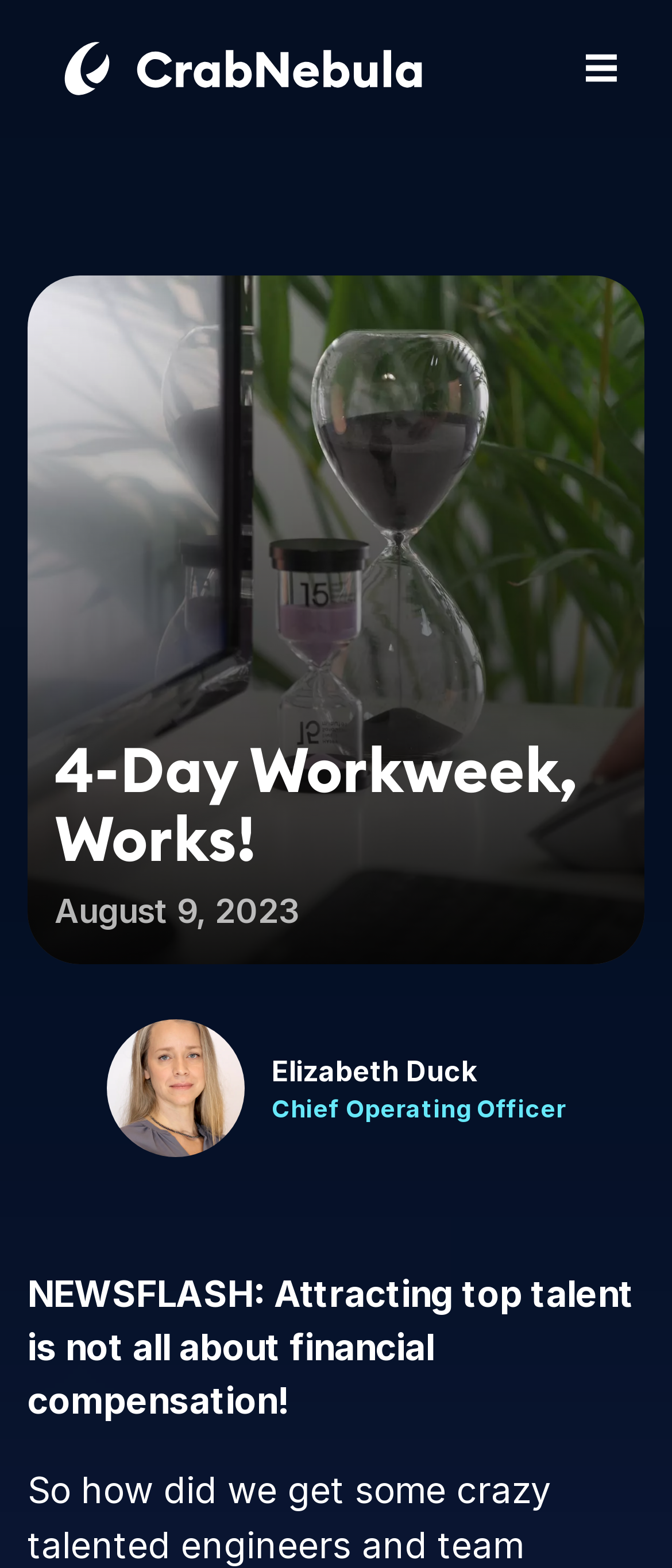Using a single word or phrase, answer the following question: 
What is the date mentioned on the webpage?

August 9, 2023